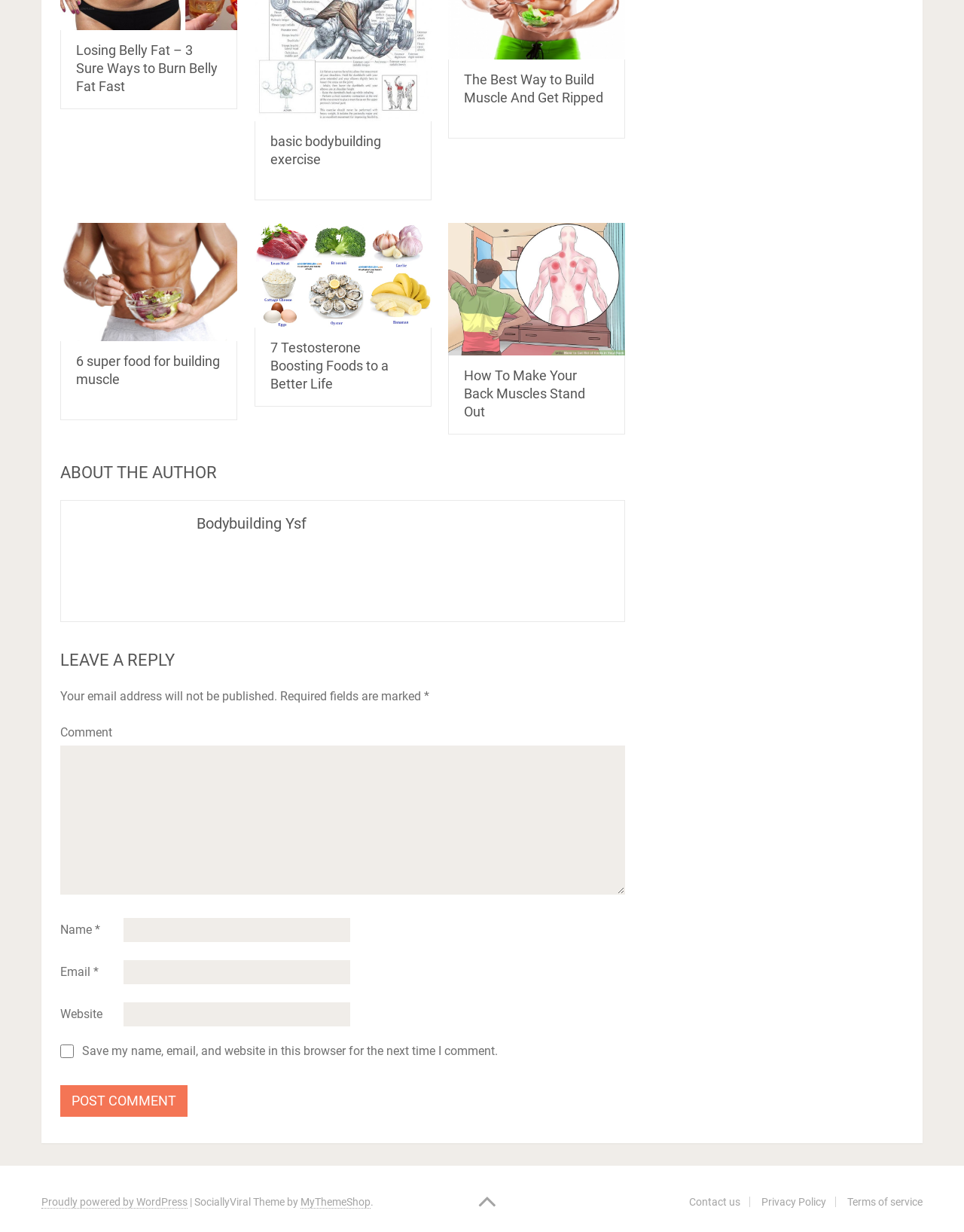Given the description "basic bodybuilding exercise", provide the bounding box coordinates of the corresponding UI element.

[0.28, 0.108, 0.395, 0.136]